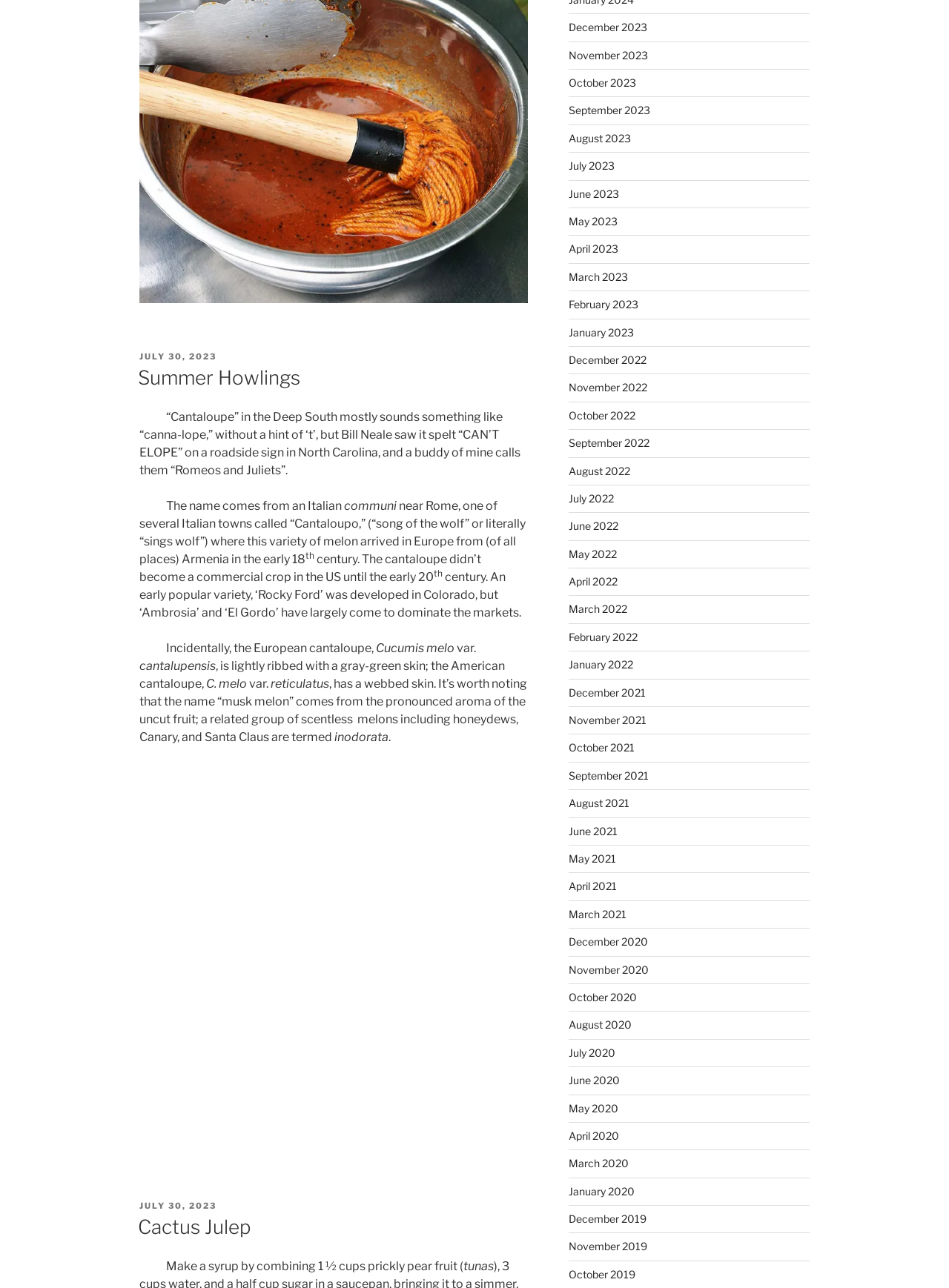Please specify the coordinates of the bounding box for the element that should be clicked to carry out this instruction: "Click on the 'Cactus Julep' link". The coordinates must be four float numbers between 0 and 1, formatted as [left, top, right, bottom].

[0.145, 0.944, 0.264, 0.962]